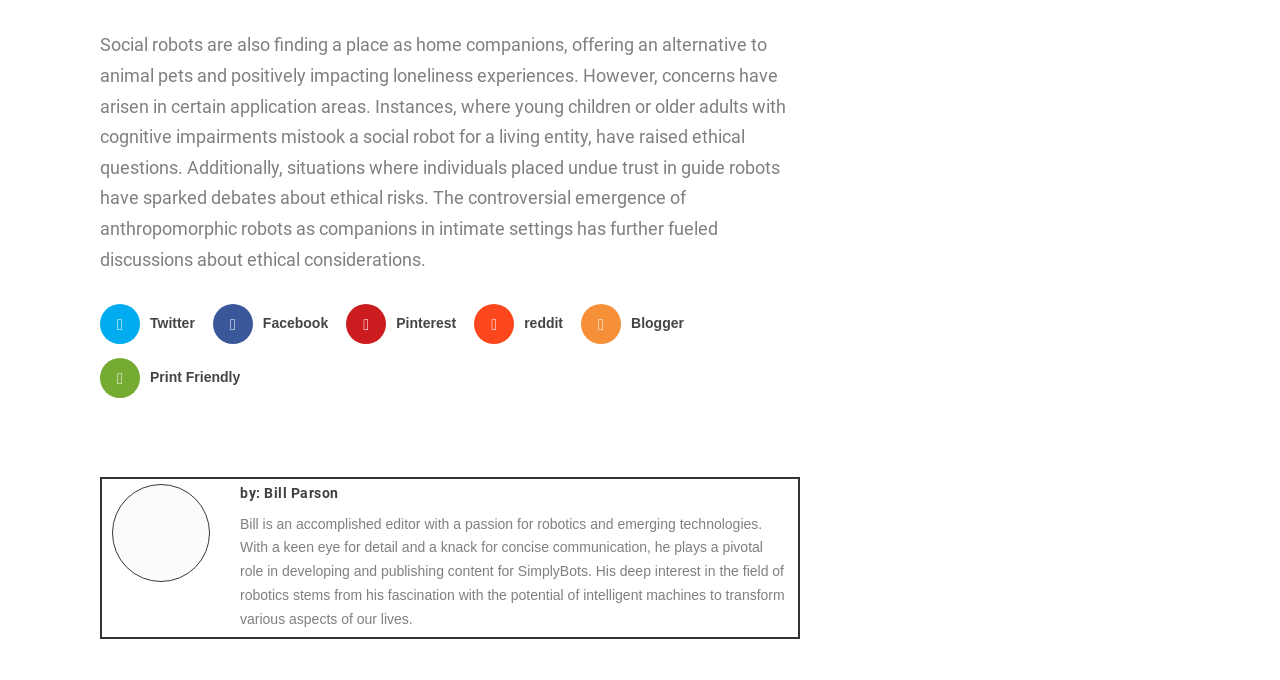Locate the bounding box coordinates of the UI element described by: "get in touch". The bounding box coordinates should consist of four float numbers between 0 and 1, i.e., [left, top, right, bottom].

None